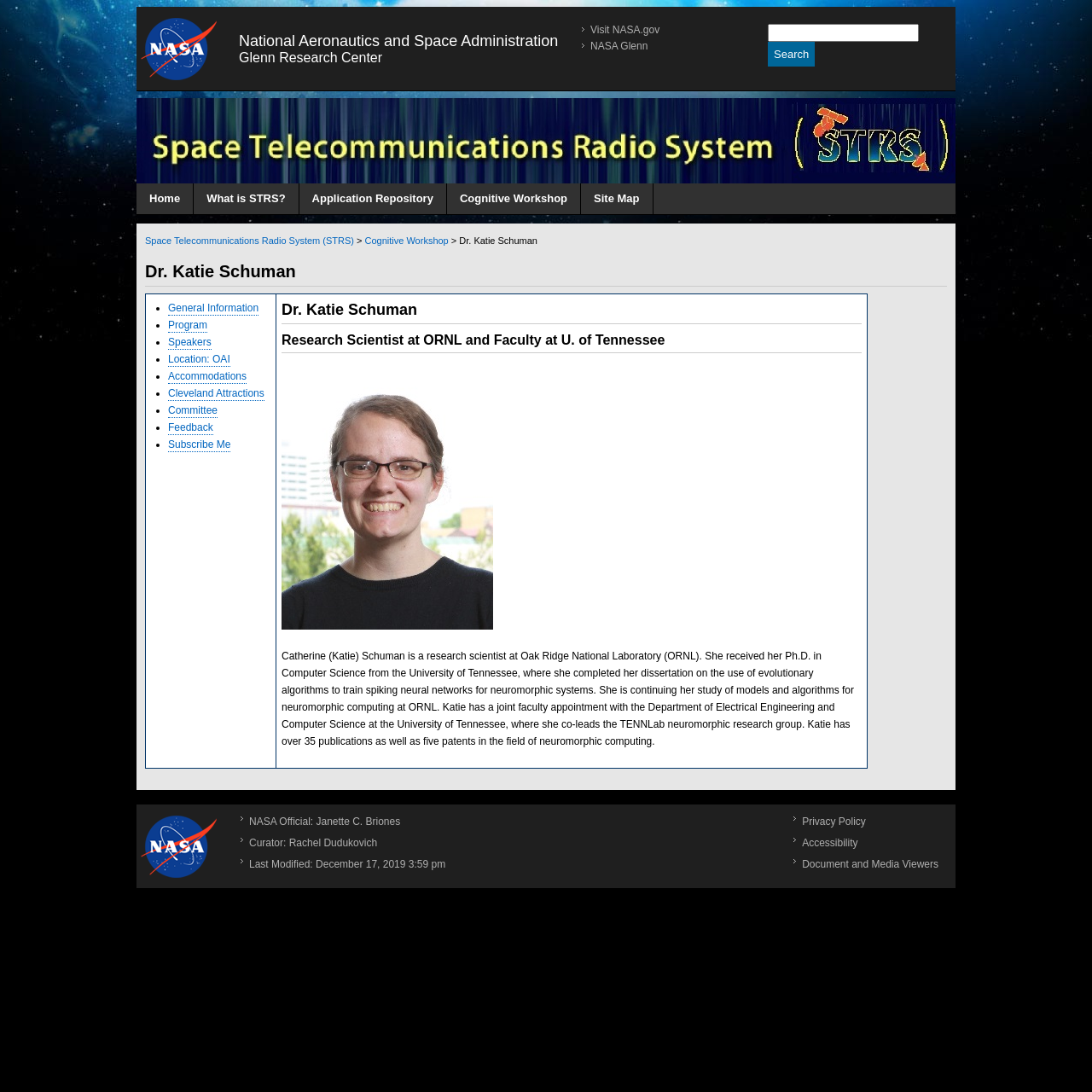Please give the bounding box coordinates of the area that should be clicked to fulfill the following instruction: "Search the site". The coordinates should be in the format of four float numbers from 0 to 1, i.e., [left, top, right, bottom].

[0.703, 0.022, 0.841, 0.038]